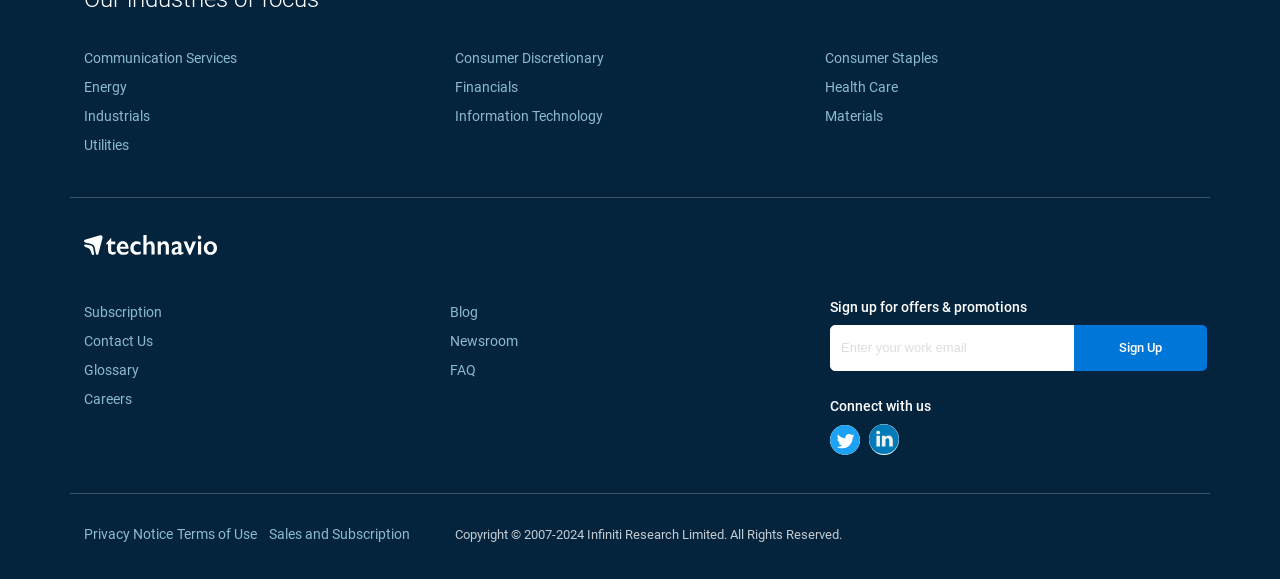Please identify the bounding box coordinates of the area I need to click to accomplish the following instruction: "Enter your work email".

[0.648, 0.561, 0.841, 0.641]